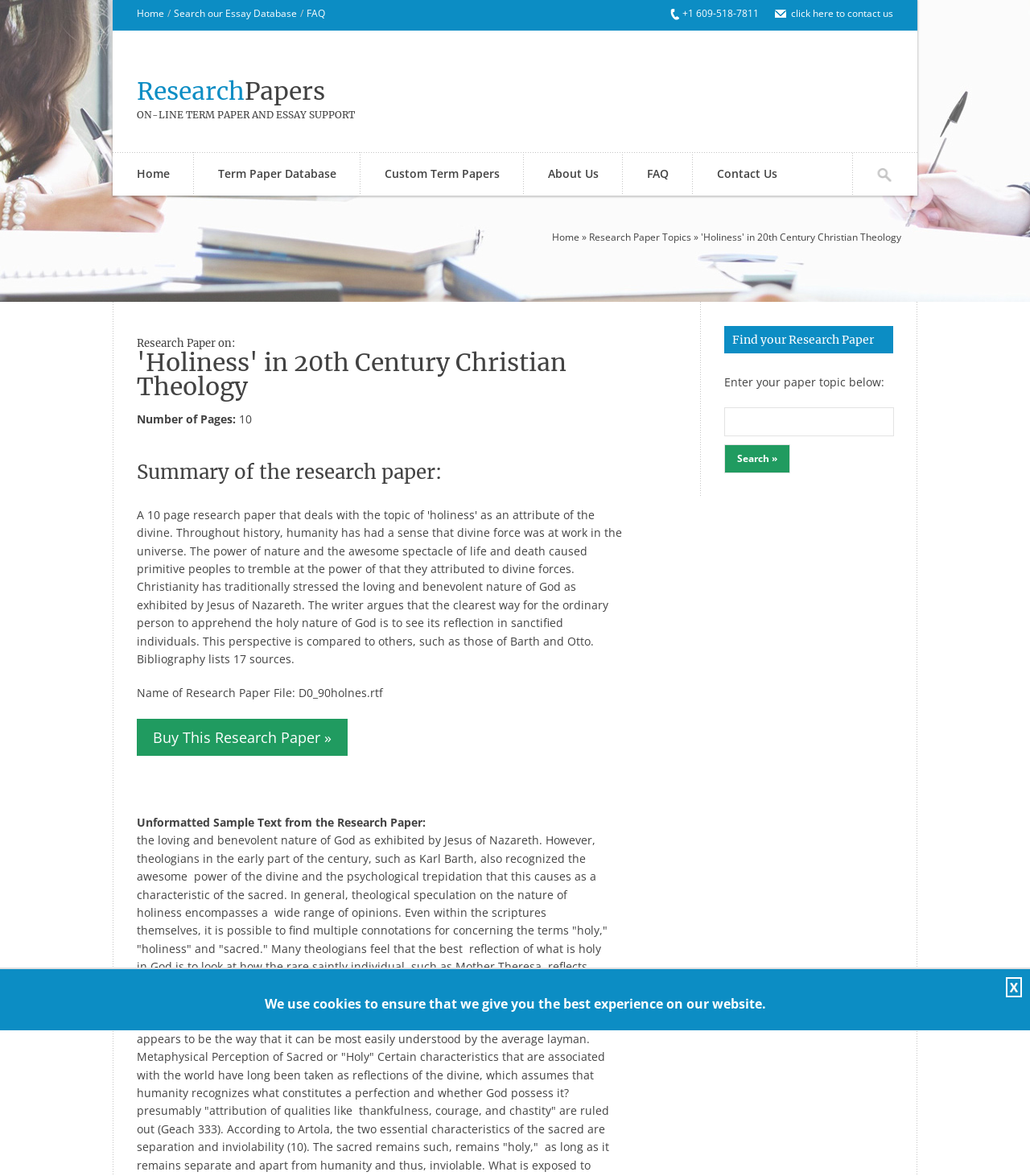What is the topic of the research paper?
Give a detailed and exhaustive answer to the question.

I found the answer by looking at the heading 'Research Paper on: 'Holiness' in 20th Century Christian Theology' which is located at [0.133, 0.277, 0.604, 0.339]. This heading clearly indicates the topic of the research paper.